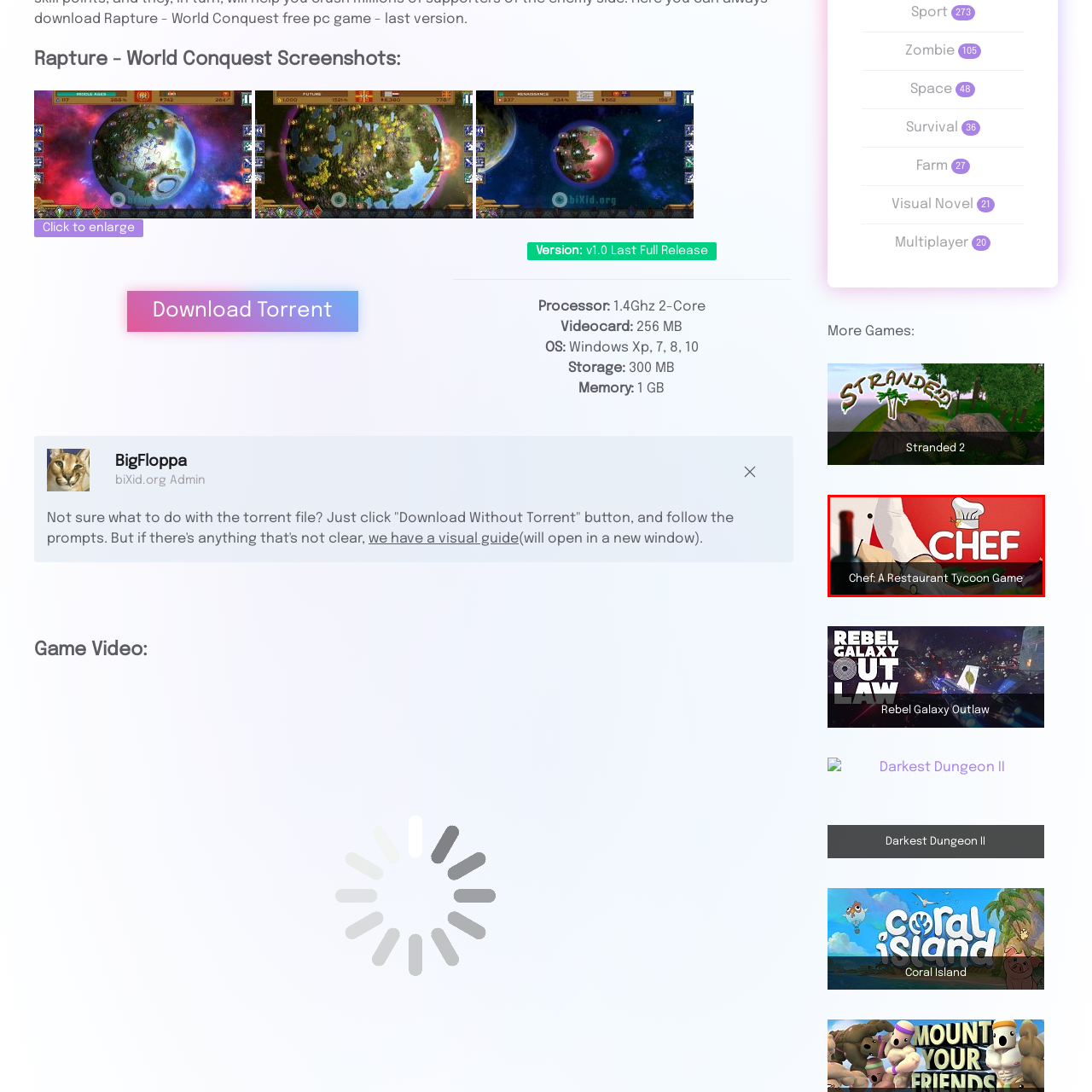What is the purpose of the dark overlay?
Examine the image highlighted by the red bounding box and provide a thorough and detailed answer based on your observations.

The image is framed by a dark overlay that enhances readability, making the title stand out and creating a clear visual hierarchy in the title screen.